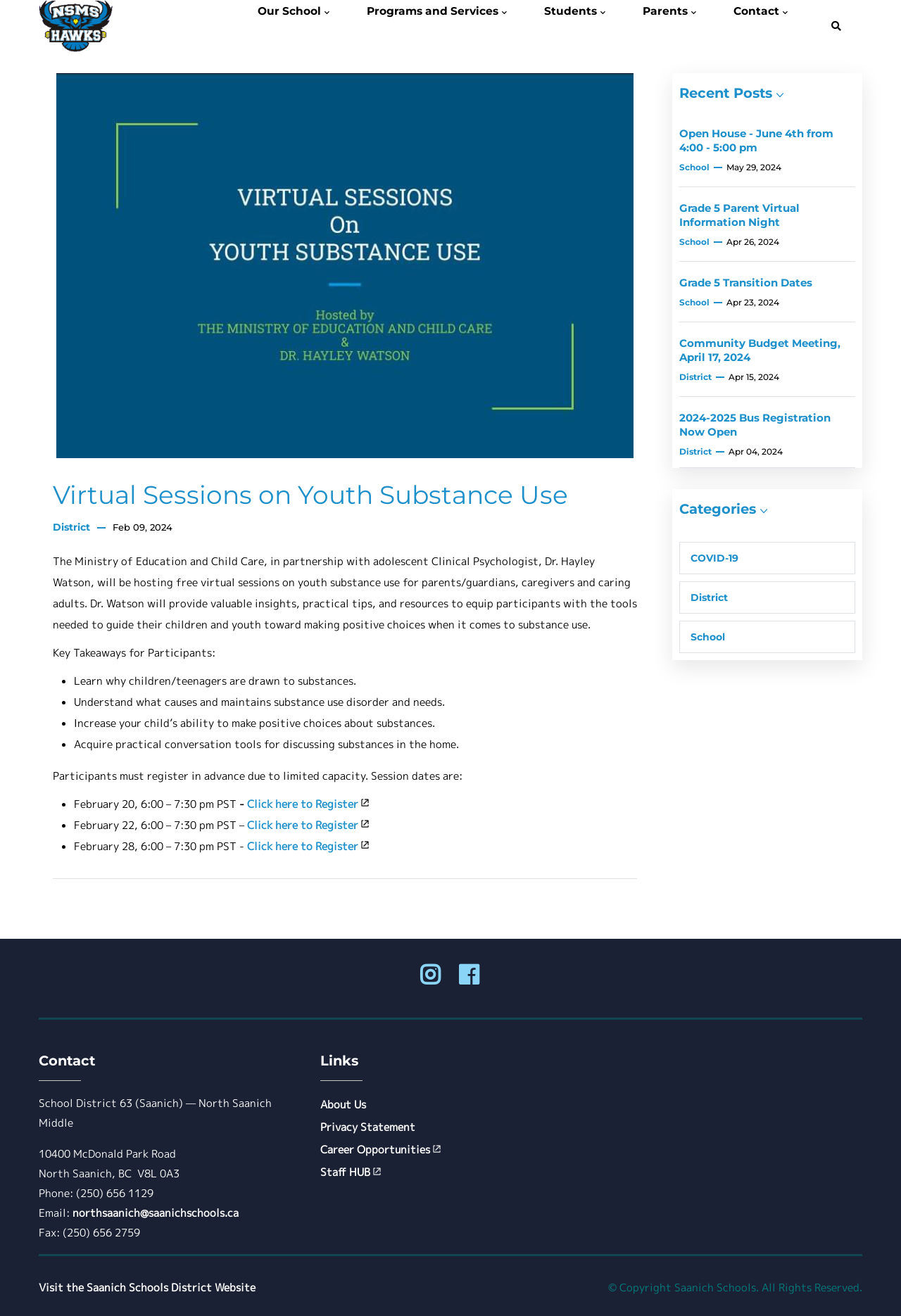Use the details in the image to answer the question thoroughly: 
What is the topic of the virtual sessions?

The webpage is about virtual sessions on youth substance use, which is indicated by the heading 'Virtual Sessions on Youth Substance Use' and the description of the sessions provided in the blockquote section.